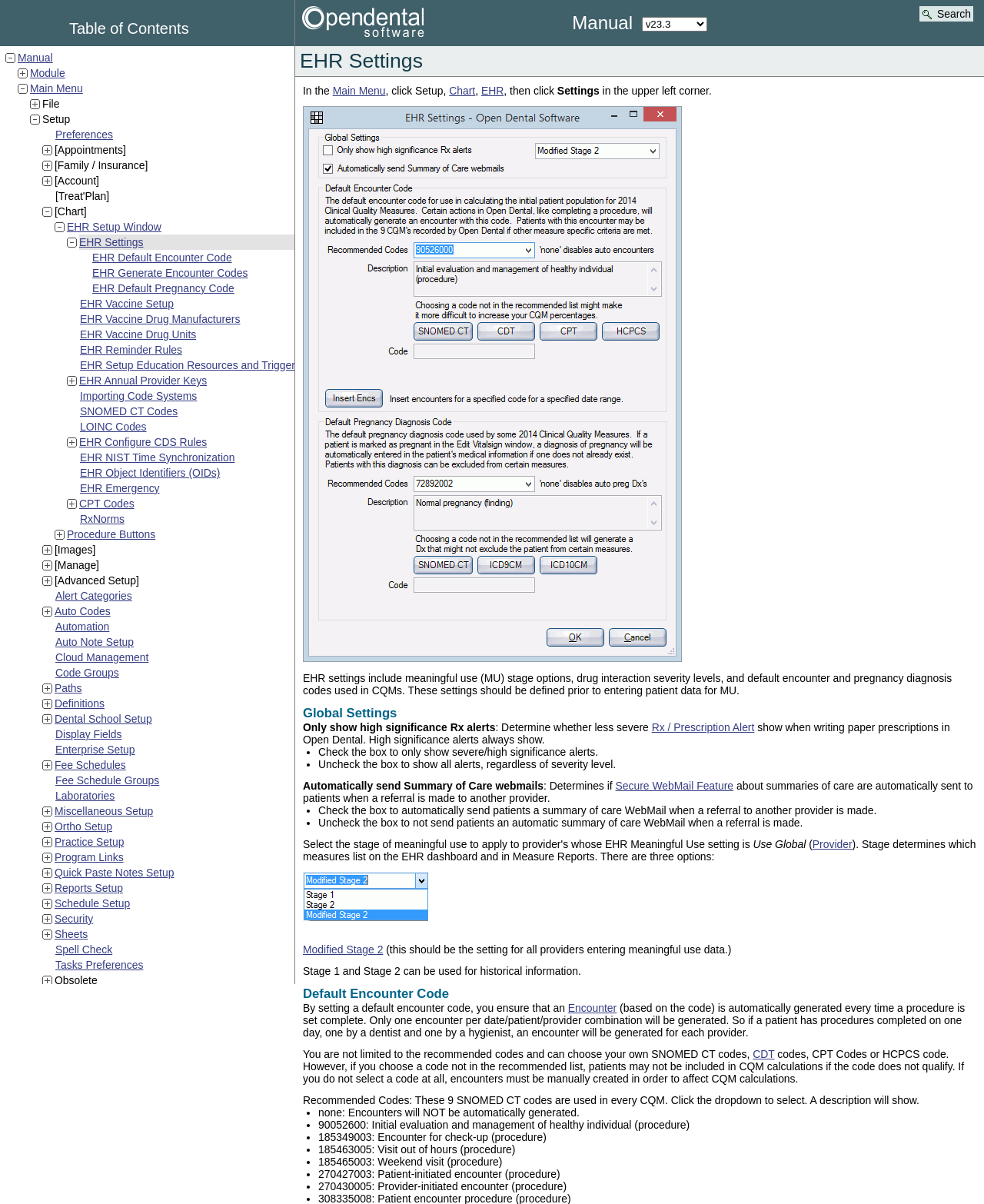Provide a single word or phrase answer to the question: 
What is the purpose of 'EHR Setup Window'?

EHR Settings